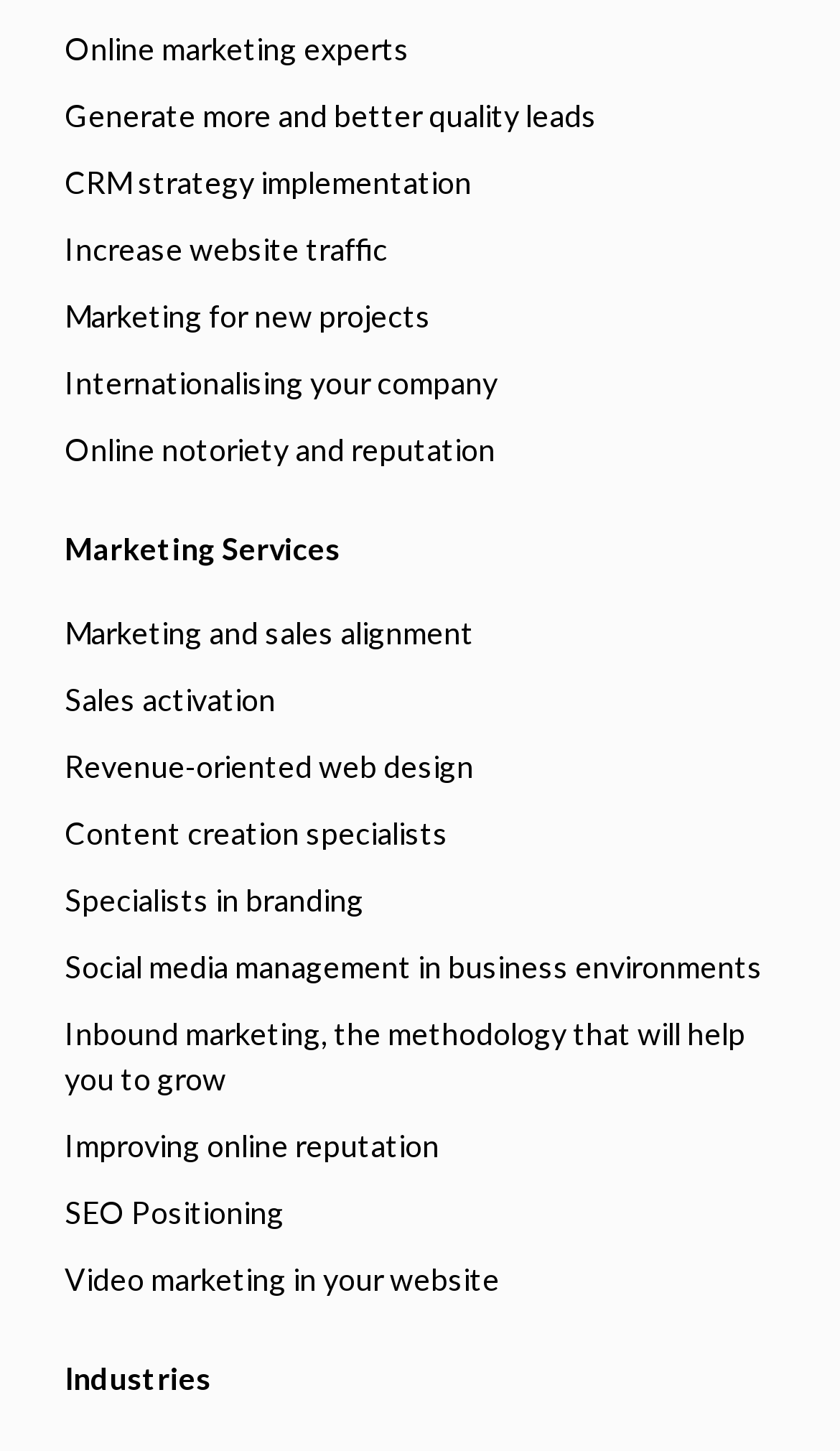Identify the bounding box for the UI element described as: "alt="One on One Fitness Logo"". The coordinates should be four float numbers between 0 and 1, i.e., [left, top, right, bottom].

None